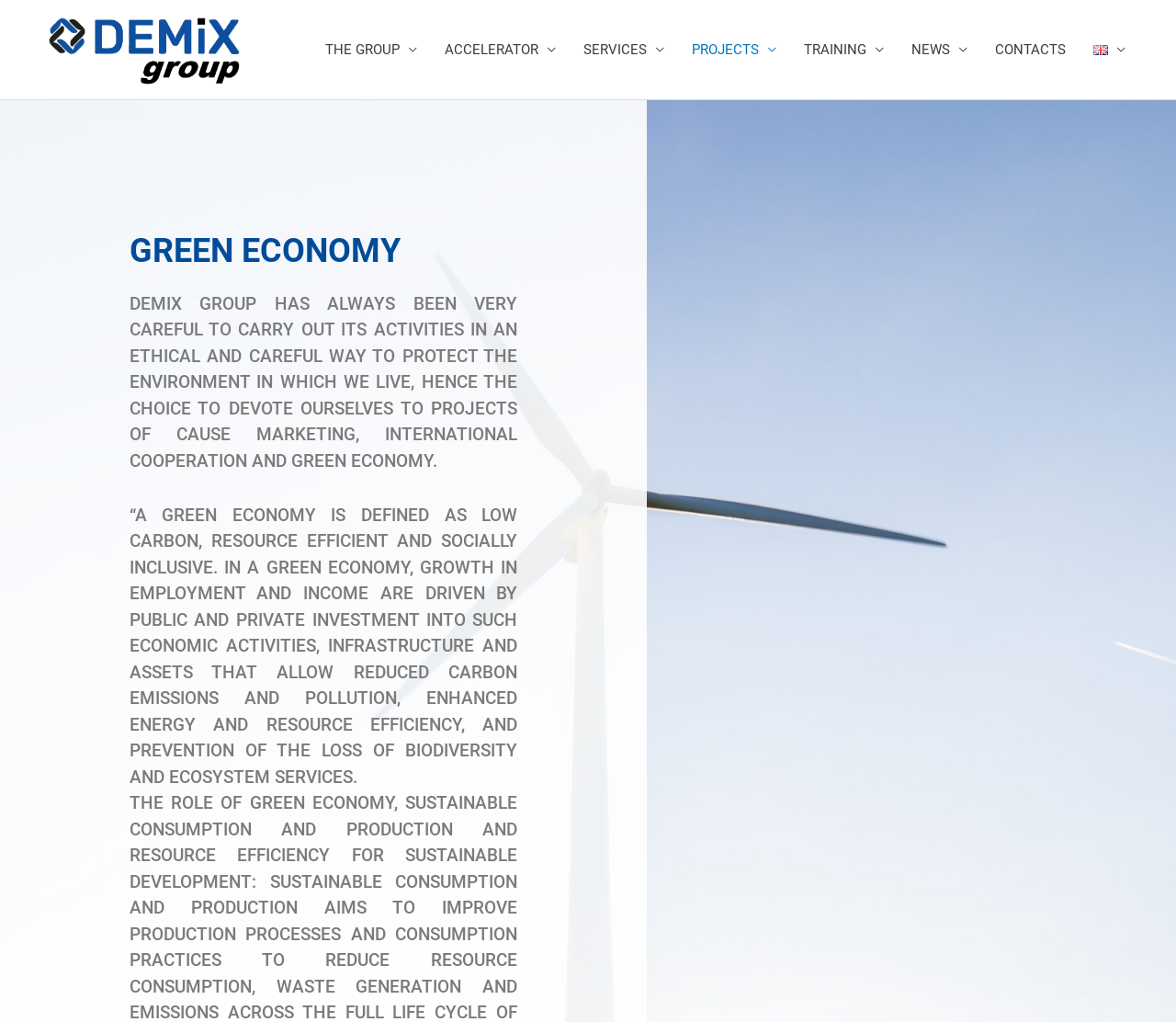What are the main sections of the website?
Please provide a comprehensive answer to the question based on the webpage screenshot.

The main sections of the website can be found in the navigation menu, which is located at the top of the webpage. The sections are listed as links, and they include THE GROUP, ACCELERATOR, SERVICES, PROJECTS, TRAINING, NEWS, and CONTACTS.